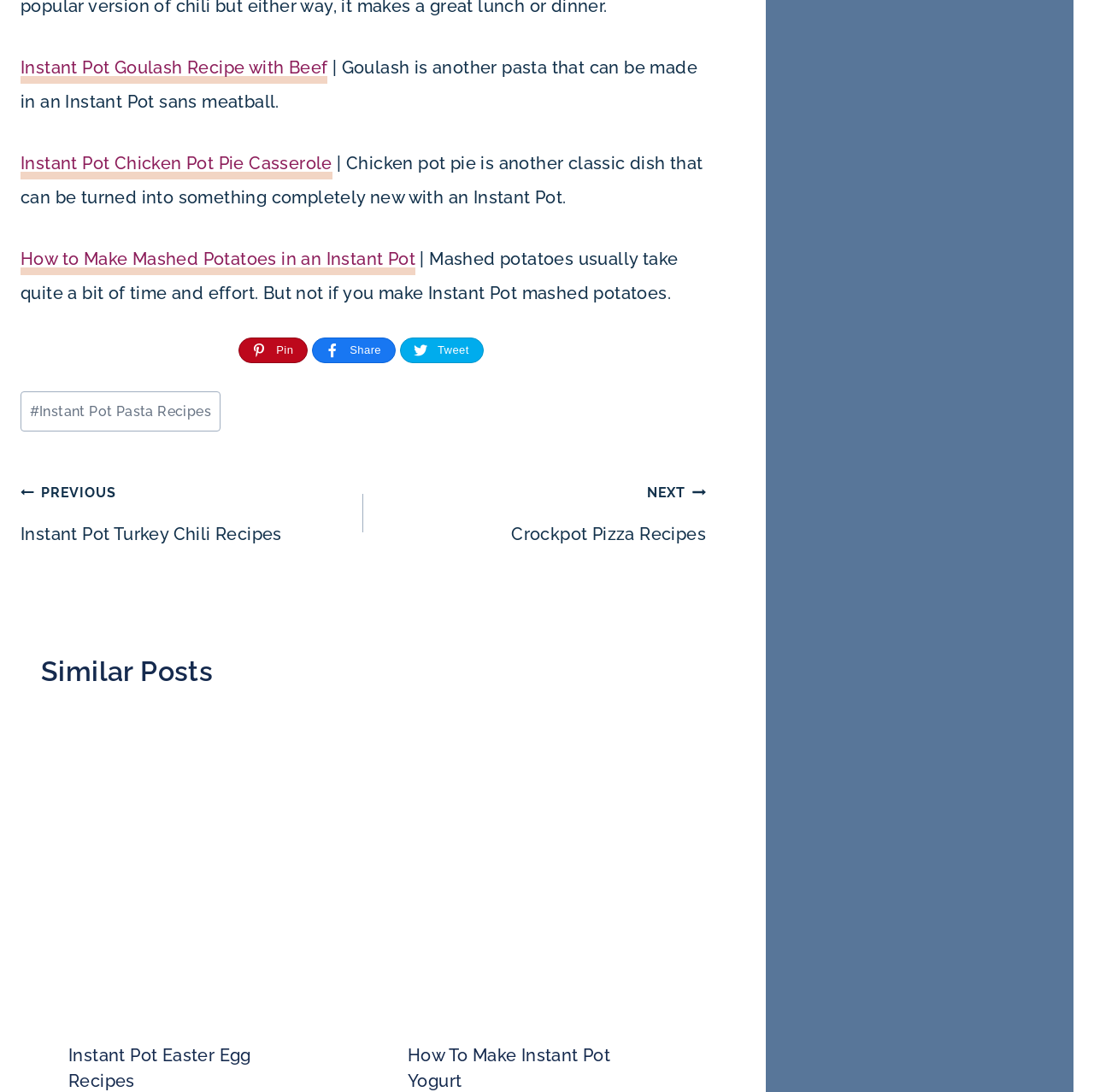Reply to the question with a single word or phrase:
How many similar posts are shown?

2